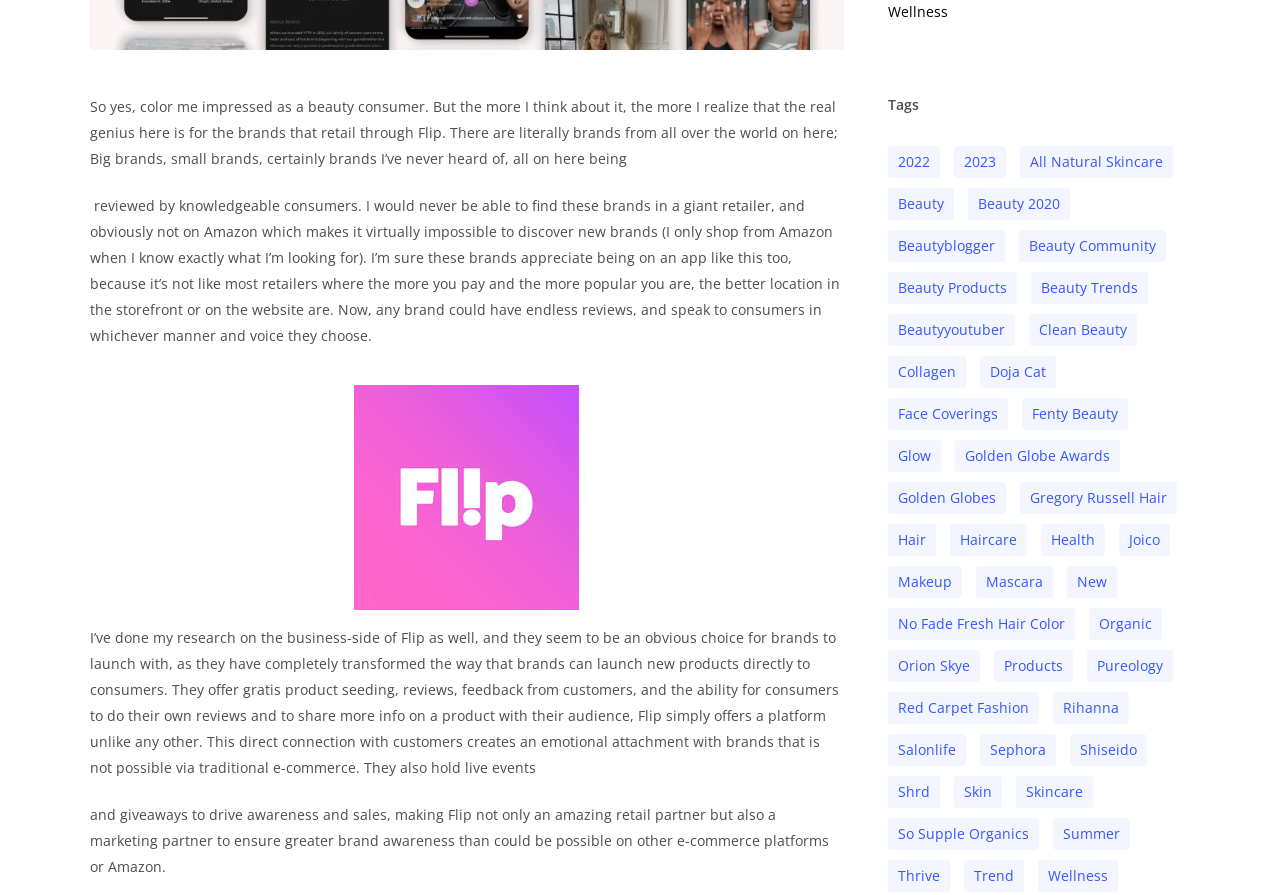Mark the bounding box of the element that matches the following description: "golden globes".

[0.693, 0.539, 0.786, 0.574]